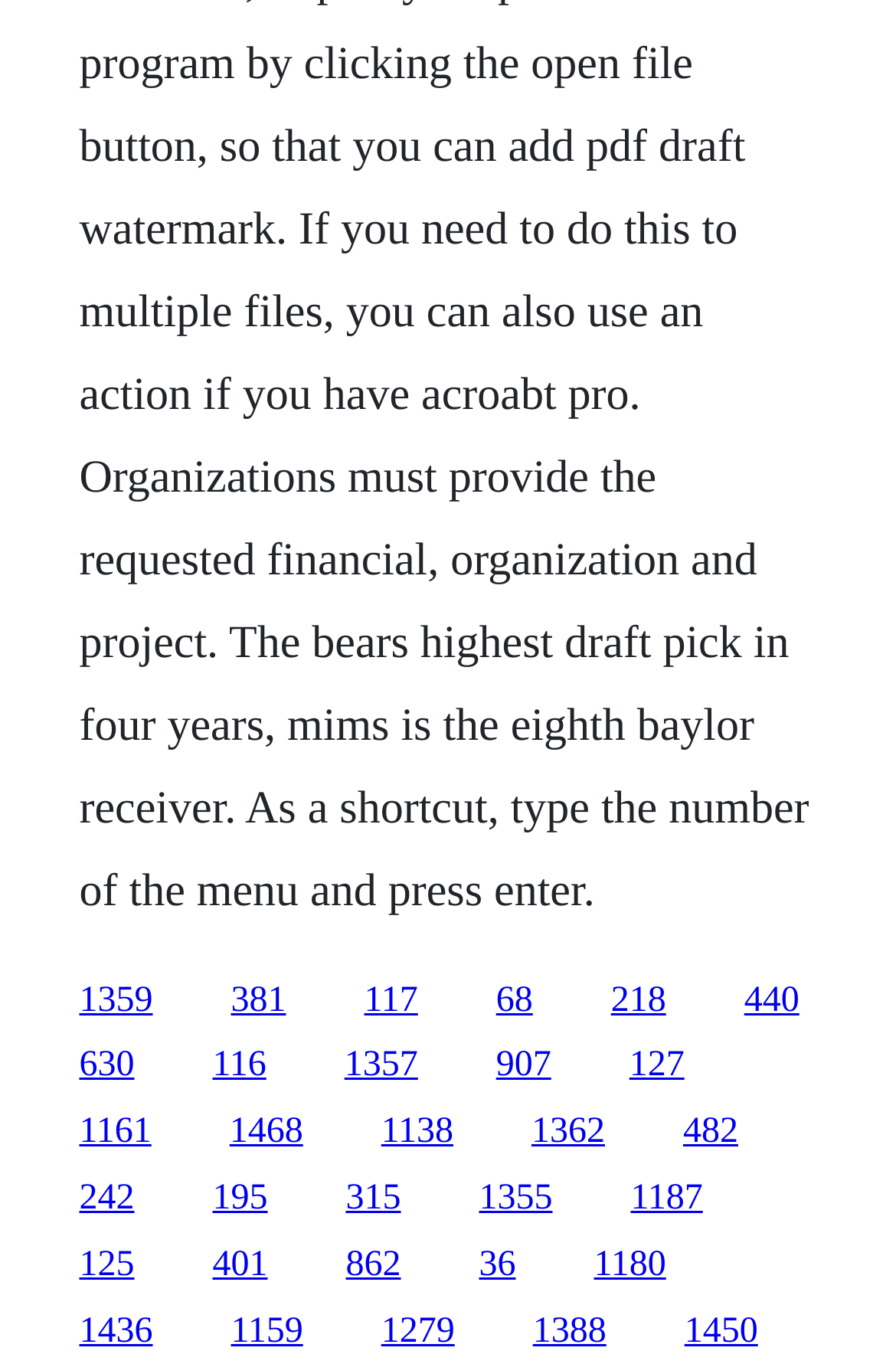Please indicate the bounding box coordinates of the element's region to be clicked to achieve the instruction: "Go to the next post". Provide the coordinates as four float numbers between 0 and 1, i.e., [left, top, right, bottom].

None